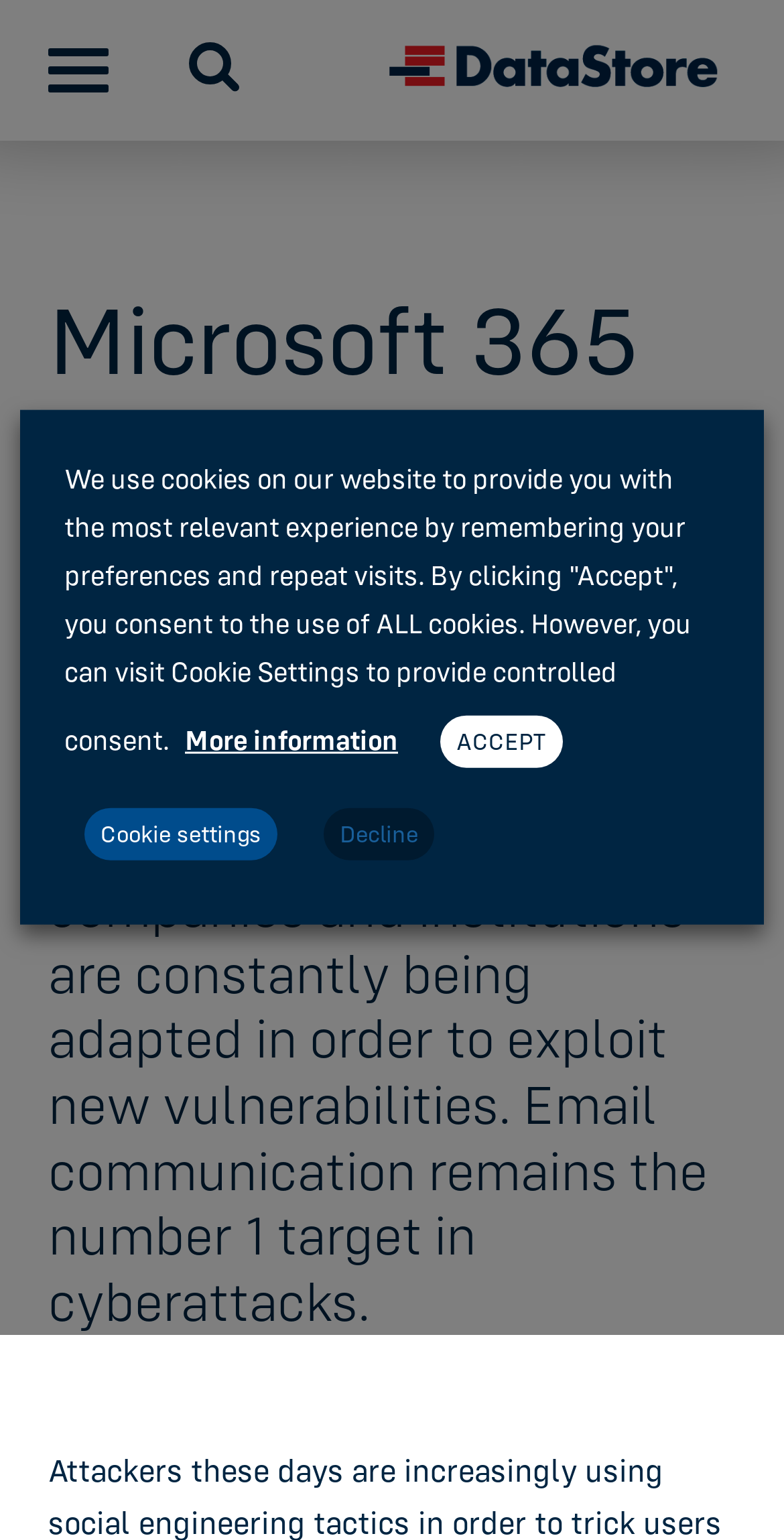Describe every aspect of the webpage comprehensively.

The webpage is about the Microsoft 365 Email Threat Scanner, a cybersecurity solution. At the top left, there is a search bar with a search icon link. Below it, on the left side, is a header section with a heading that reads "Microsoft 365 Email Threat Scanner". 

To the right of the search bar, there is a link to "DataStore" accompanied by an image. On the right side of the page, near the top, there is a link labeled "X". 

The main content of the page is a paragraph of text that explains the importance of email security, stating that 91% of cyberattacks start with an email and that email communication remains the number 1 target in cyberattacks. 

At the bottom of the page, there is a notice about the use of cookies on the website. This notice includes a static text explaining the use of cookies, a link to "More information", and three buttons: "ACCEPT", "Cookie settings", and "Decline".